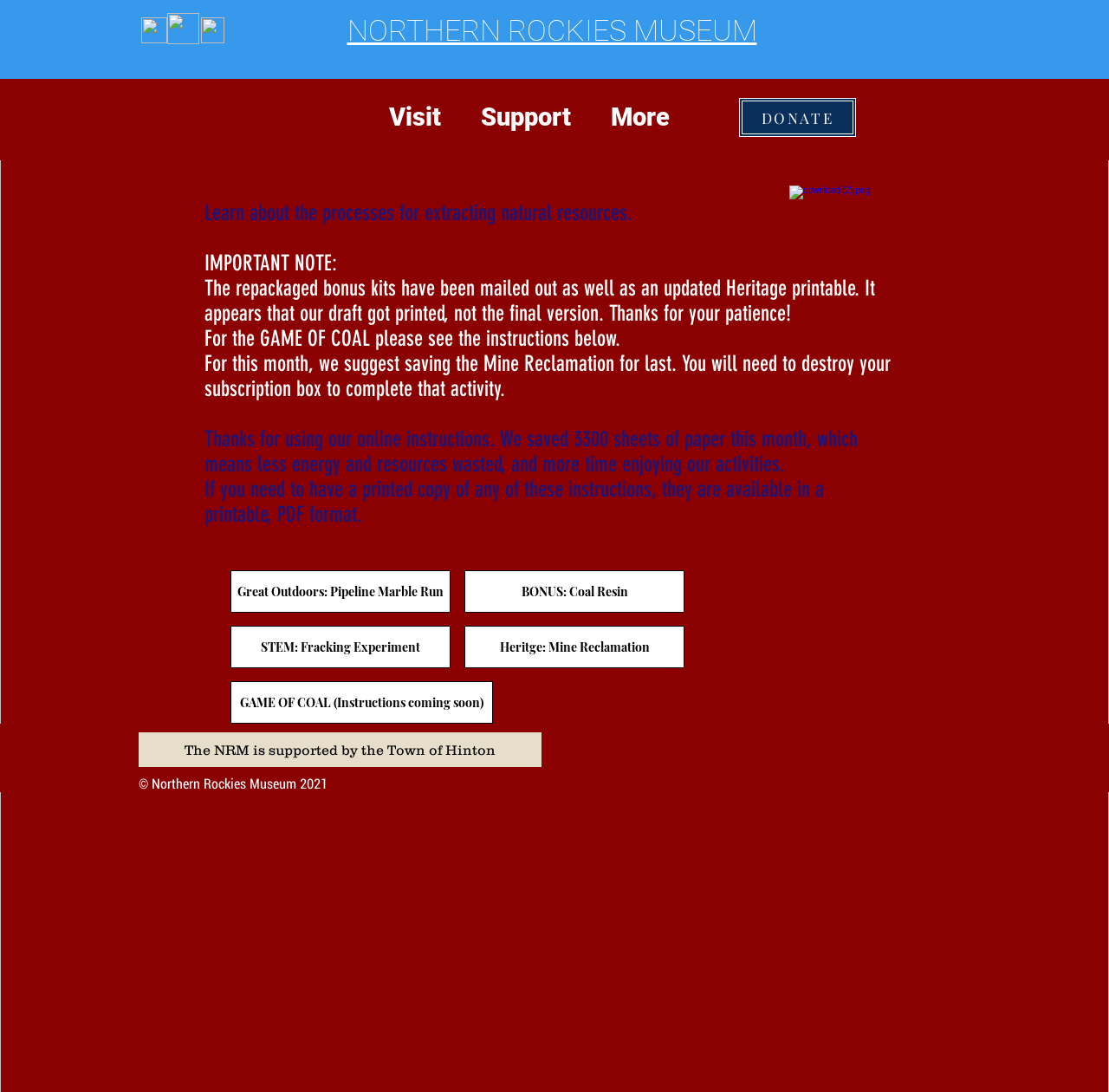Can you find the bounding box coordinates for the element that needs to be clicked to execute this instruction: "Explore the 'STEM: Fracking Experiment' link"? The coordinates should be given as four float numbers between 0 and 1, i.e., [left, top, right, bottom].

[0.208, 0.573, 0.406, 0.612]